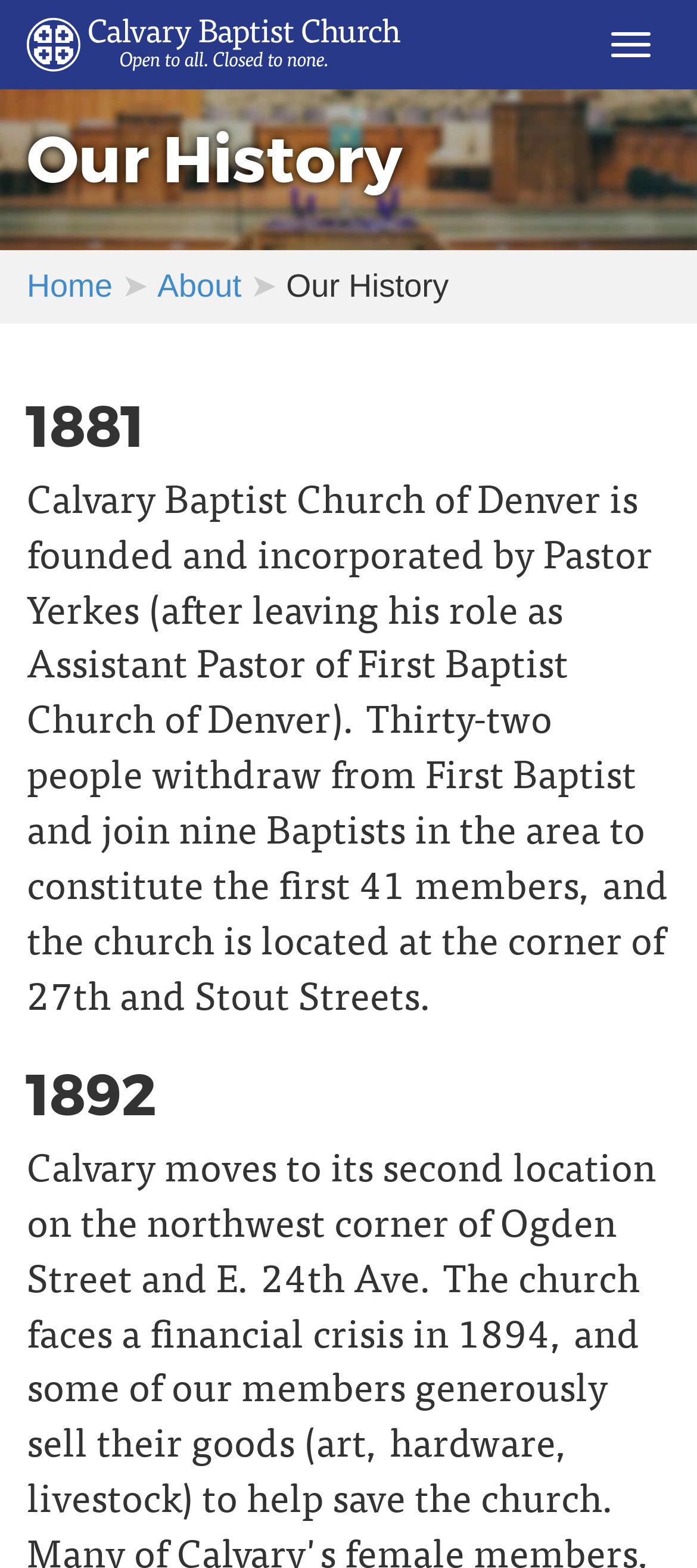With reference to the image, please provide a detailed answer to the following question: Who founded the church?

The text under the '1881' heading states that the church was founded and incorporated by Pastor Yerkes, who left his role as Assistant Pastor of First Baptist Church of Denver.